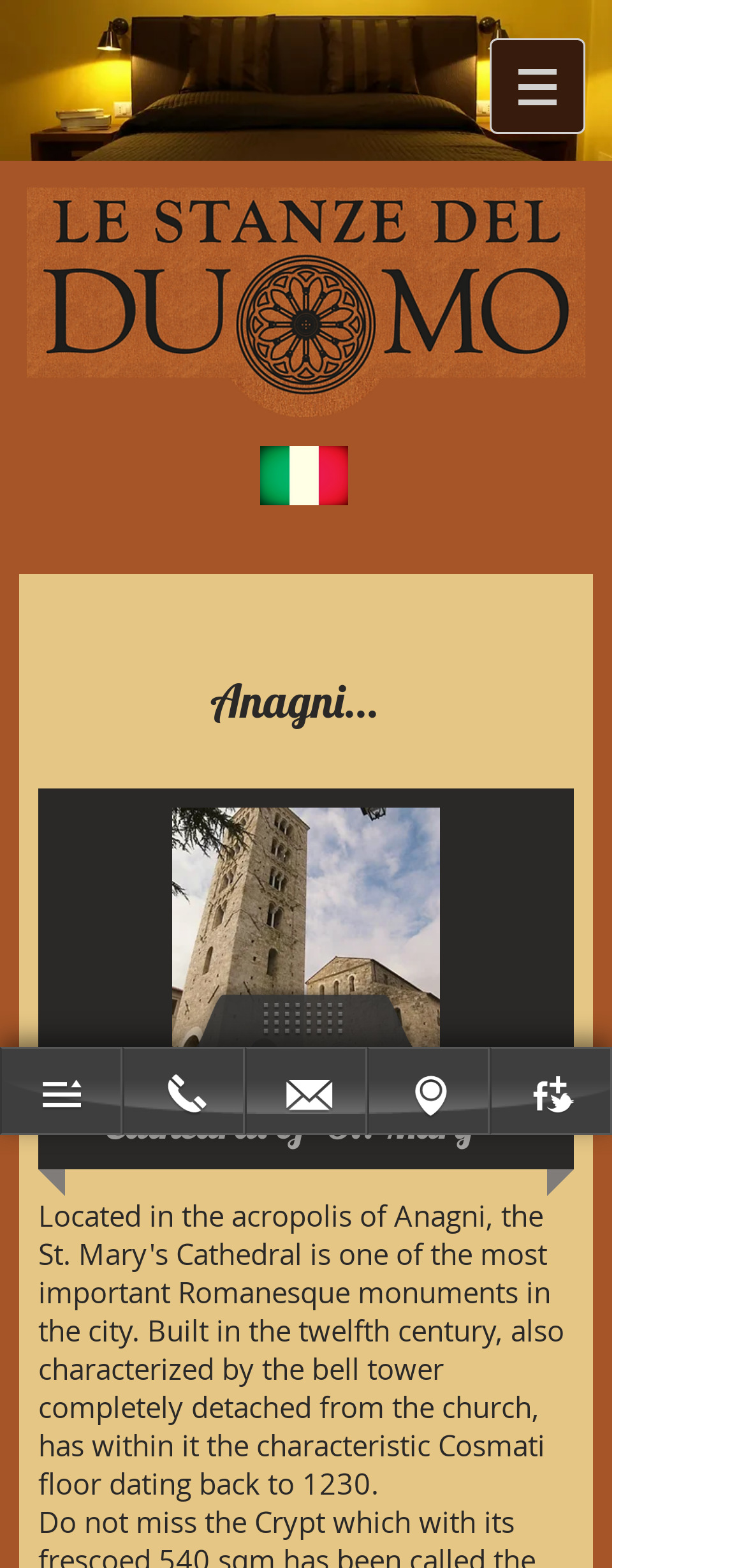Illustrate the webpage thoroughly, mentioning all important details.

The webpage is about "Le Stanze del Duomo" and provides tips on what to see during a stay. At the top, there is a navigation menu labeled "Site" with a button that has a popup menu. The button is accompanied by a small image. 

Below the navigation menu, there is an iframe that takes up about a quarter of the page, located on the left side. Within the iframe, there is a heading that reads "Anagni..." followed by a brief paragraph of text. 

To the right of the iframe, there is a larger section that appears to be the main content area. It features a heading that reads "Cathedral of St. Mary" and an image above it. The image is positioned slightly above the middle of the page. 

At the bottom of the page, there are three links lined up horizontally, evenly spaced across the page.